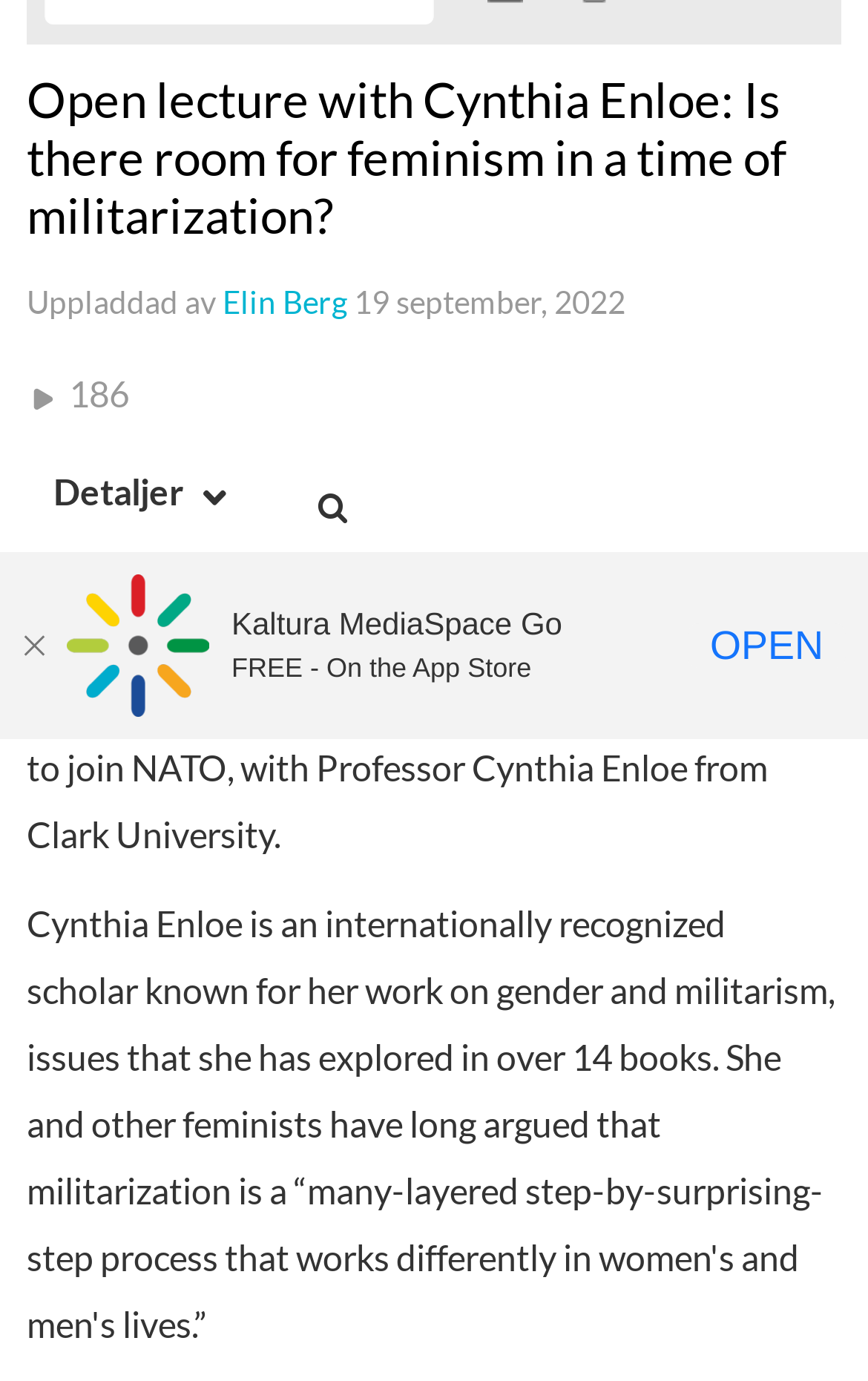Provide the bounding box coordinates for the UI element that is described as: "OPEN".

[0.792, 0.451, 0.974, 0.484]